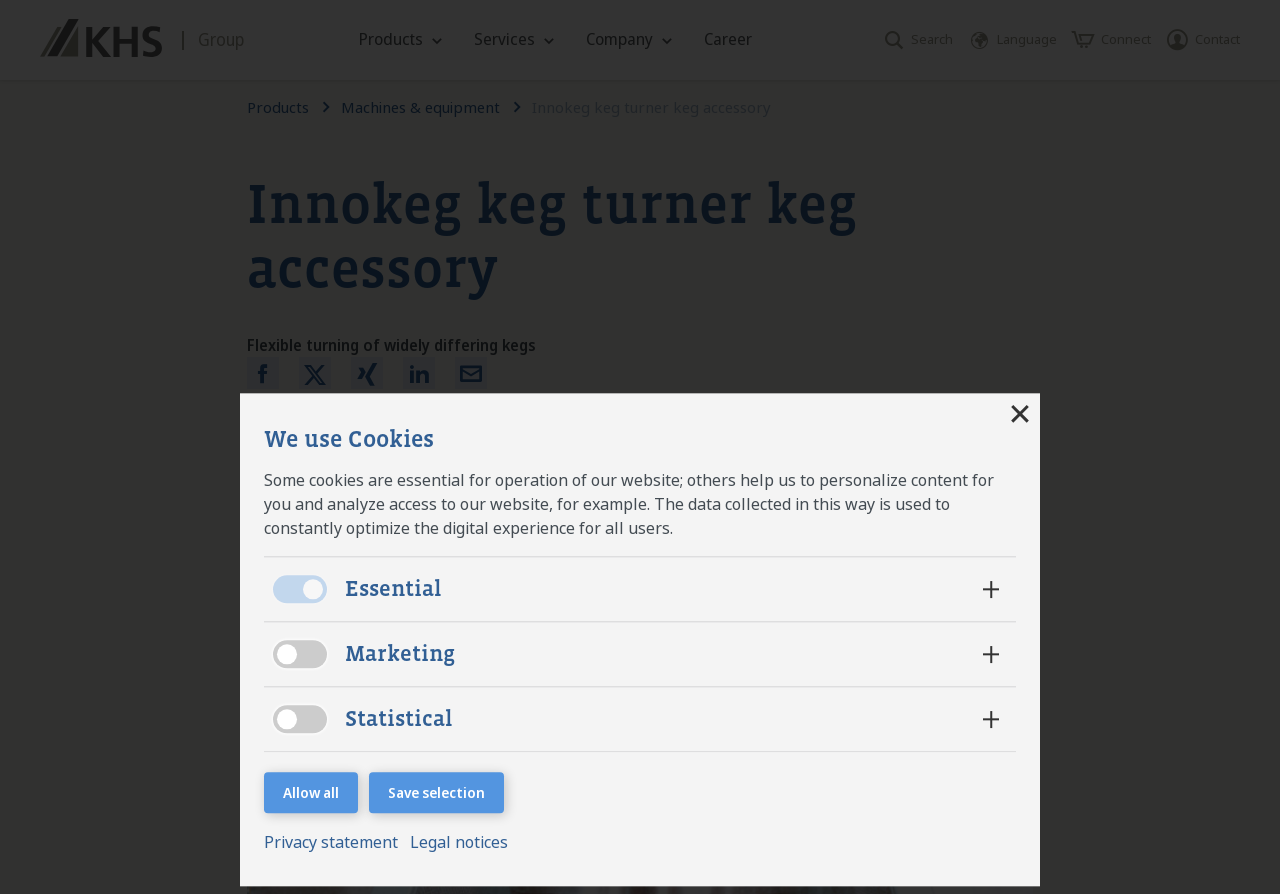Locate and provide the bounding box coordinates for the HTML element that matches this description: "Save selection".

[0.288, 0.863, 0.393, 0.91]